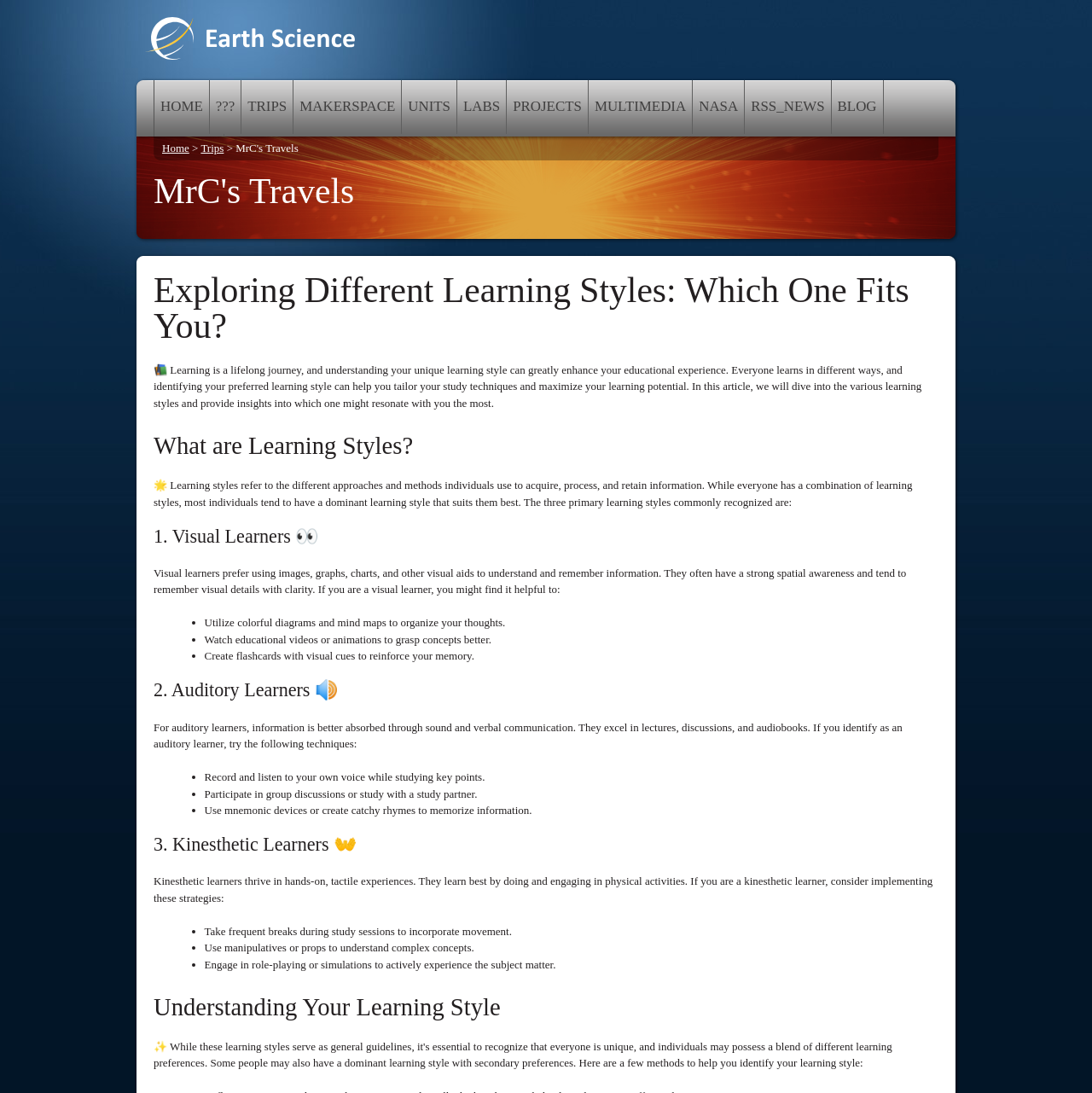Locate the bounding box coordinates of the area to click to fulfill this instruction: "Learn about 'Visual Learners'". The bounding box should be presented as four float numbers between 0 and 1, in the order [left, top, right, bottom].

[0.141, 0.482, 0.859, 0.499]